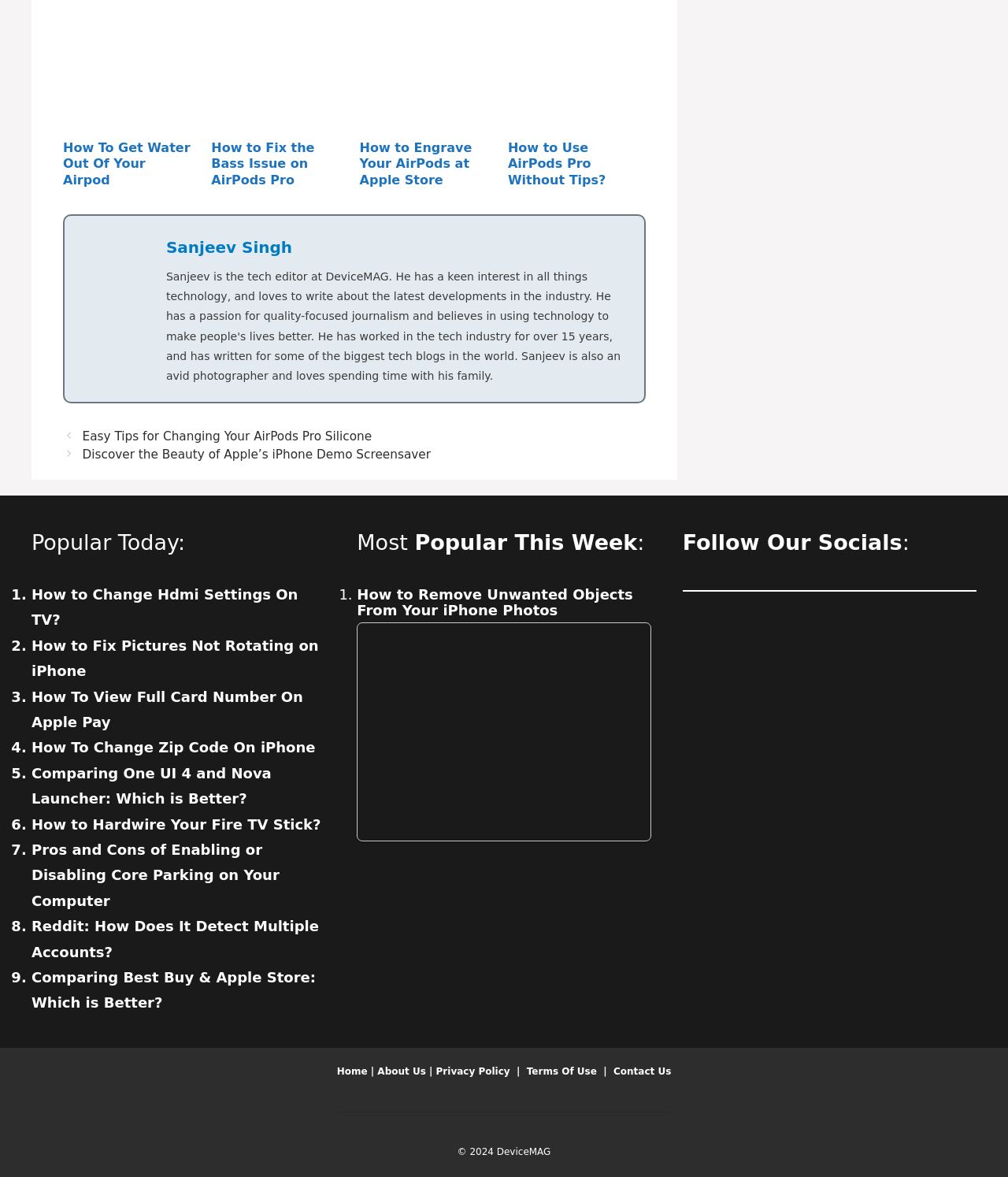Locate the bounding box coordinates of the clickable part needed for the task: "Go to 'Home'".

[0.334, 0.905, 0.368, 0.915]